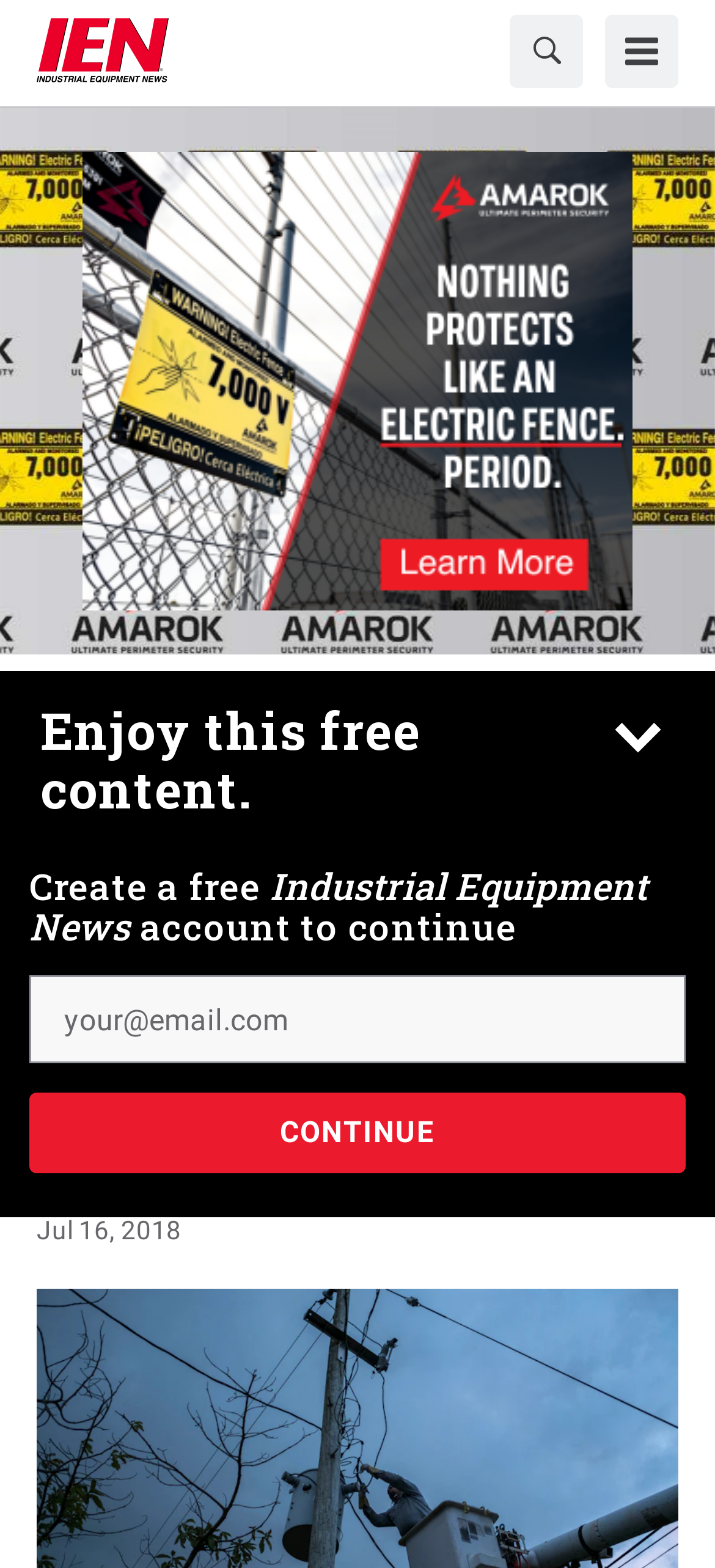What is the purpose of the 'CONTINUE' button?
Identify the answer in the screenshot and reply with a single word or phrase.

To create a free account